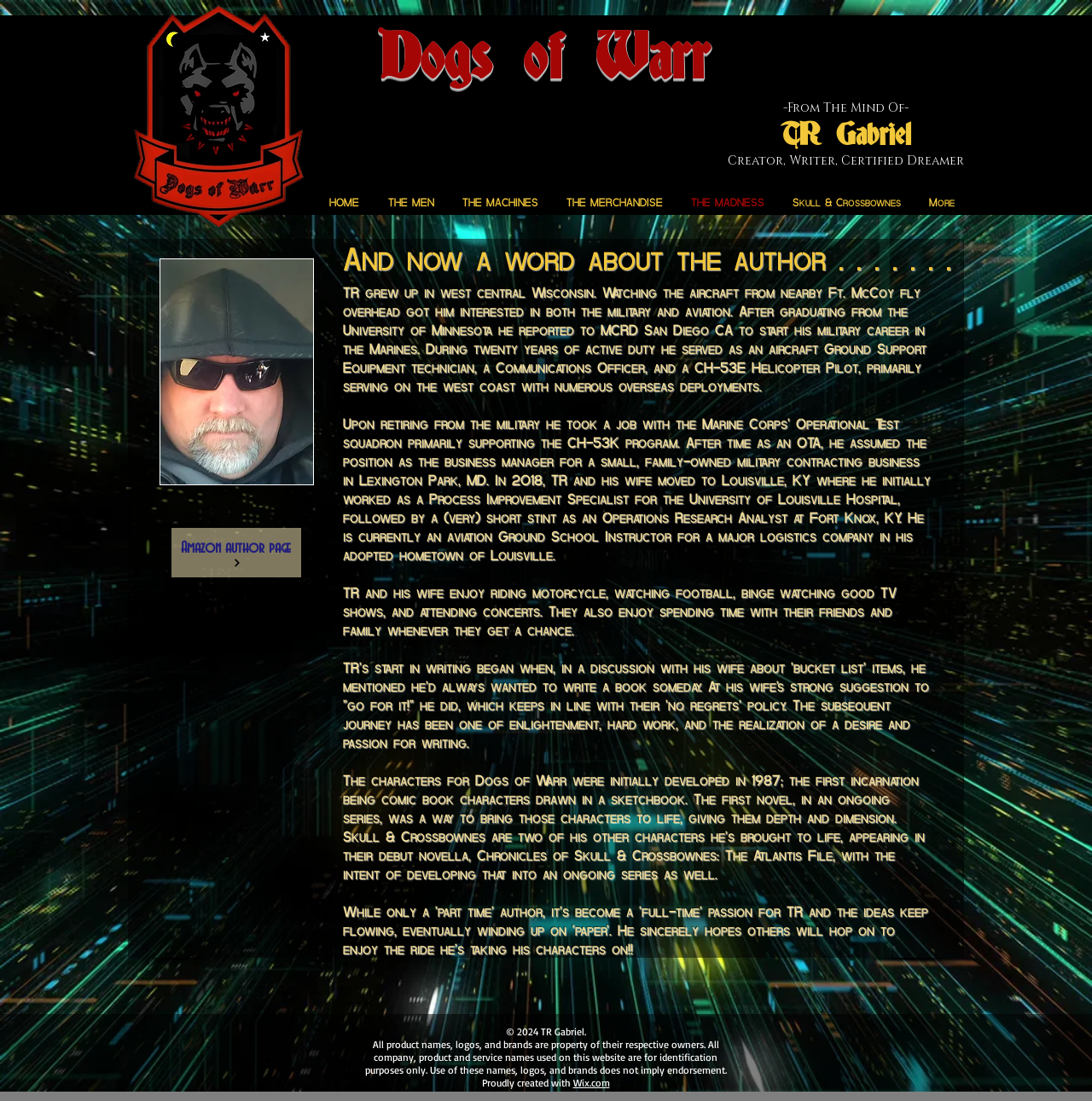Based on the element description: "More", identify the bounding box coordinates for this UI element. The coordinates must be four float numbers between 0 and 1, listed as [left, top, right, bottom].

[0.834, 0.173, 0.883, 0.196]